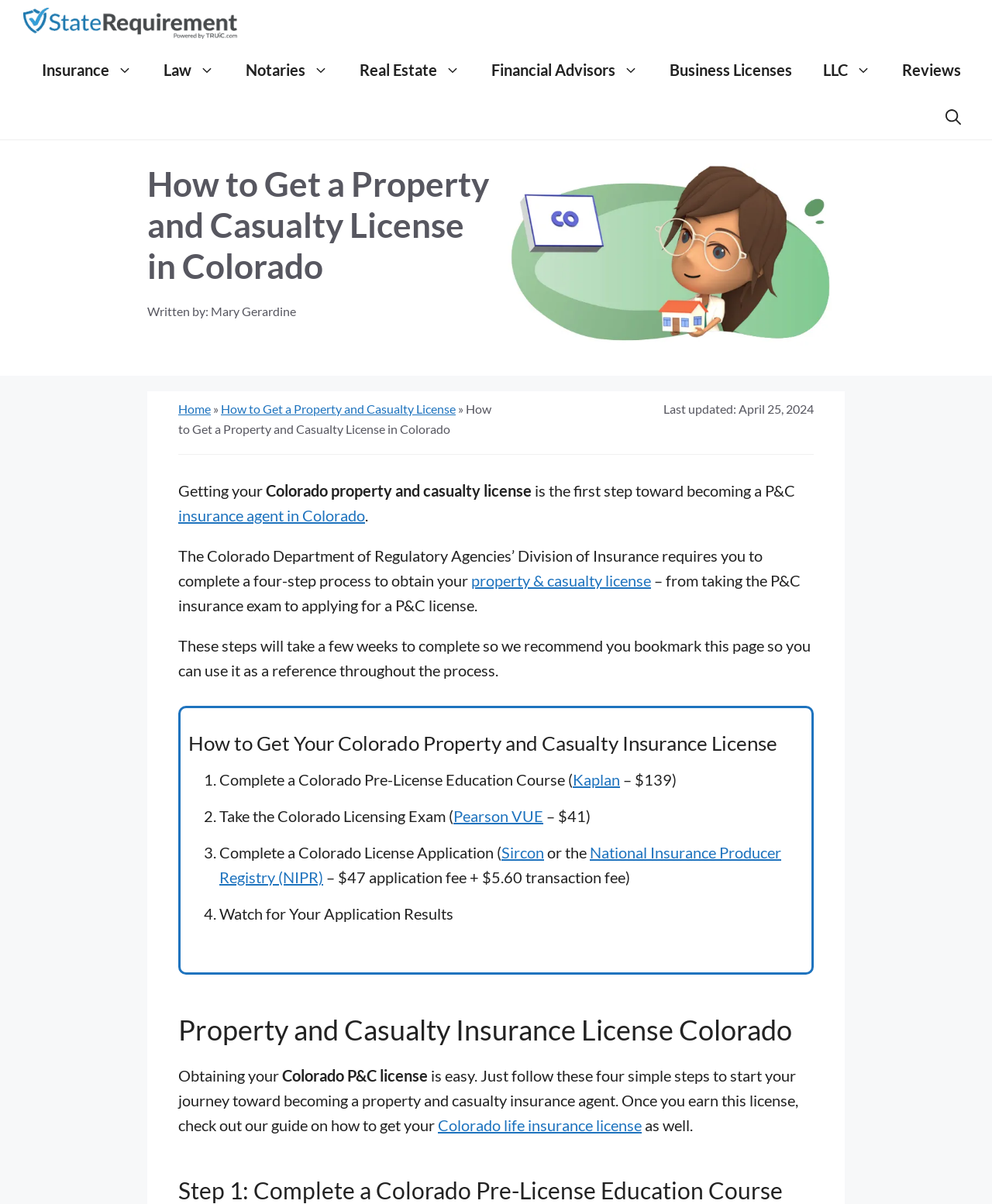Reply to the question with a single word or phrase:
What is the first step to get a property and casualty license in Colorado?

Complete a Colorado Pre-License Education Course